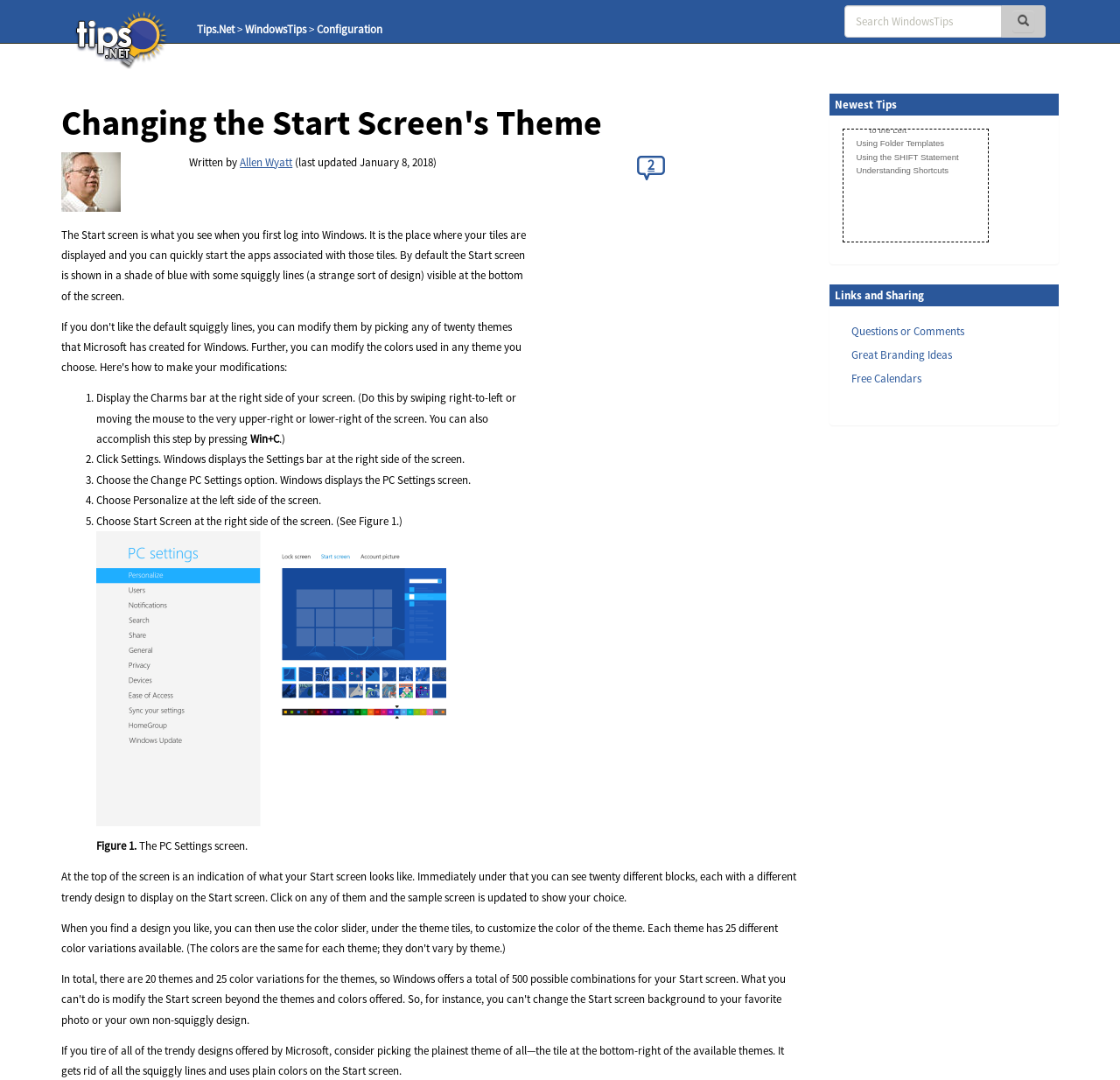Determine the bounding box coordinates (top-left x, top-left y, bottom-right x, bottom-right y) of the UI element described in the following text: Allen Wyatt

[0.214, 0.143, 0.261, 0.157]